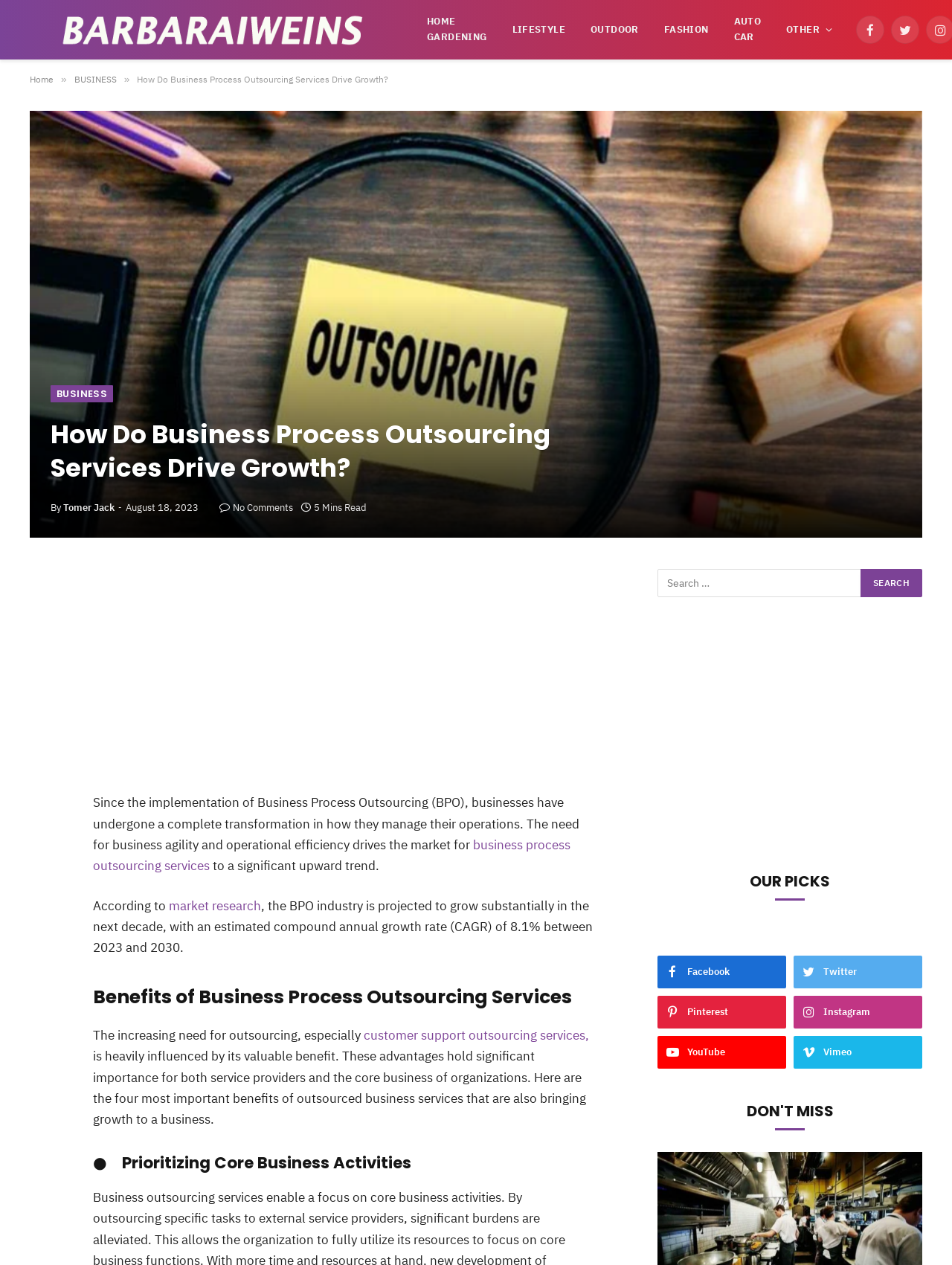Provide an in-depth description of the elements and layout of the webpage.

This webpage is about the benefits of Business Process Outsourcing (BPO) services and emerging trends in the BPO industry. At the top, there are several links to different categories, including "HOME GARDENING", "LIFESTYLE", "OUTDOOR", "FASHION", "AUTO CAR", and "OTHER". Below these links, there is a Facebook and Twitter icon, followed by a "Home" link and a "BUSINESS" link.

The main content of the webpage is an article titled "How Do Business Process Outsourcing Services Drive Growth?" written by Tomer Jack. The article discusses the benefits of BPO services and how they can drive growth in organizations. There is a brief summary of the article, stating that the BPO industry is projected to grow substantially in the next decade.

The article is divided into sections, including "Benefits of Business Process Outsourcing Services" and "Prioritizing Core Business Activities". There are also several links to related topics, such as "customer support outsourcing services".

On the right side of the webpage, there is a search bar and a section titled "OUR PICKS" with links to social media platforms, including Facebook, Twitter, Pinterest, Instagram, YouTube, and Vimeo. Below this section, there is another section titled "DON'T MISS".

Throughout the webpage, there are several advertisements and images, including a banner at the top with the text "BARBARAIWEINS" and an image with the text "Business Process Outsourcing Services 2".